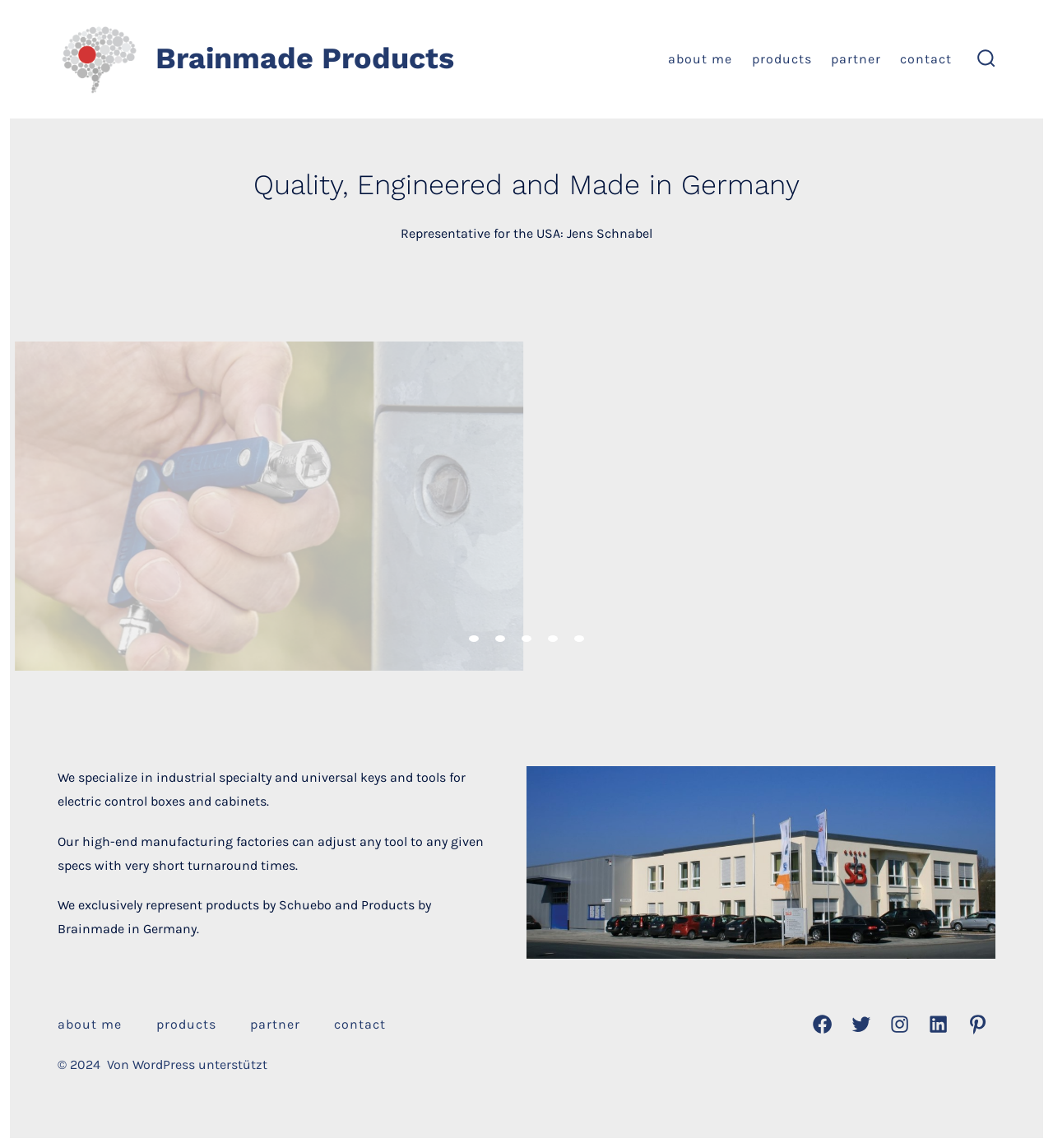Identify the bounding box coordinates of the area that should be clicked in order to complete the given instruction: "go to about me page". The bounding box coordinates should be four float numbers between 0 and 1, i.e., [left, top, right, bottom].

[0.635, 0.041, 0.696, 0.062]